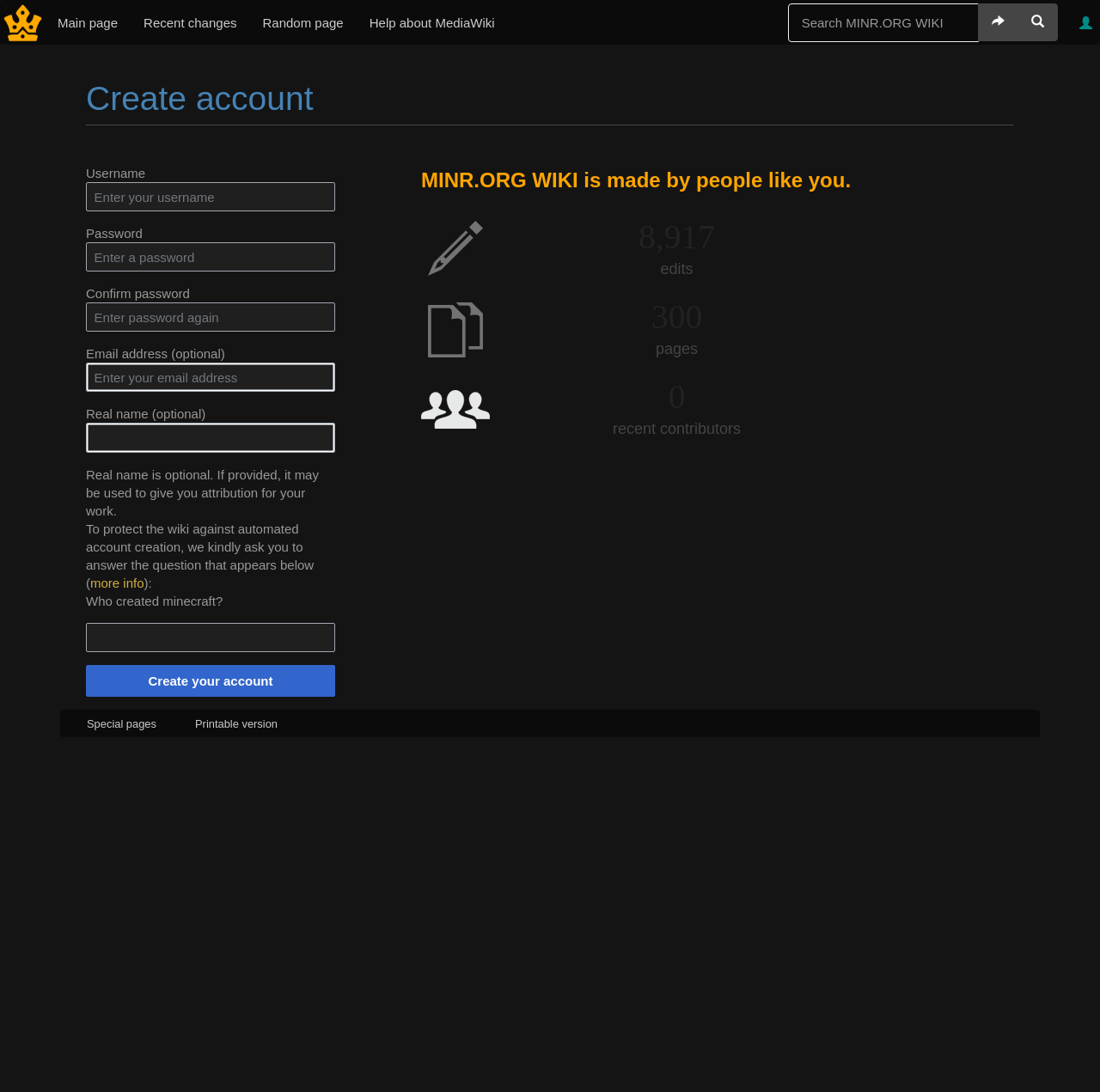Identify the bounding box coordinates of the area you need to click to perform the following instruction: "Create your account".

[0.078, 0.609, 0.305, 0.638]